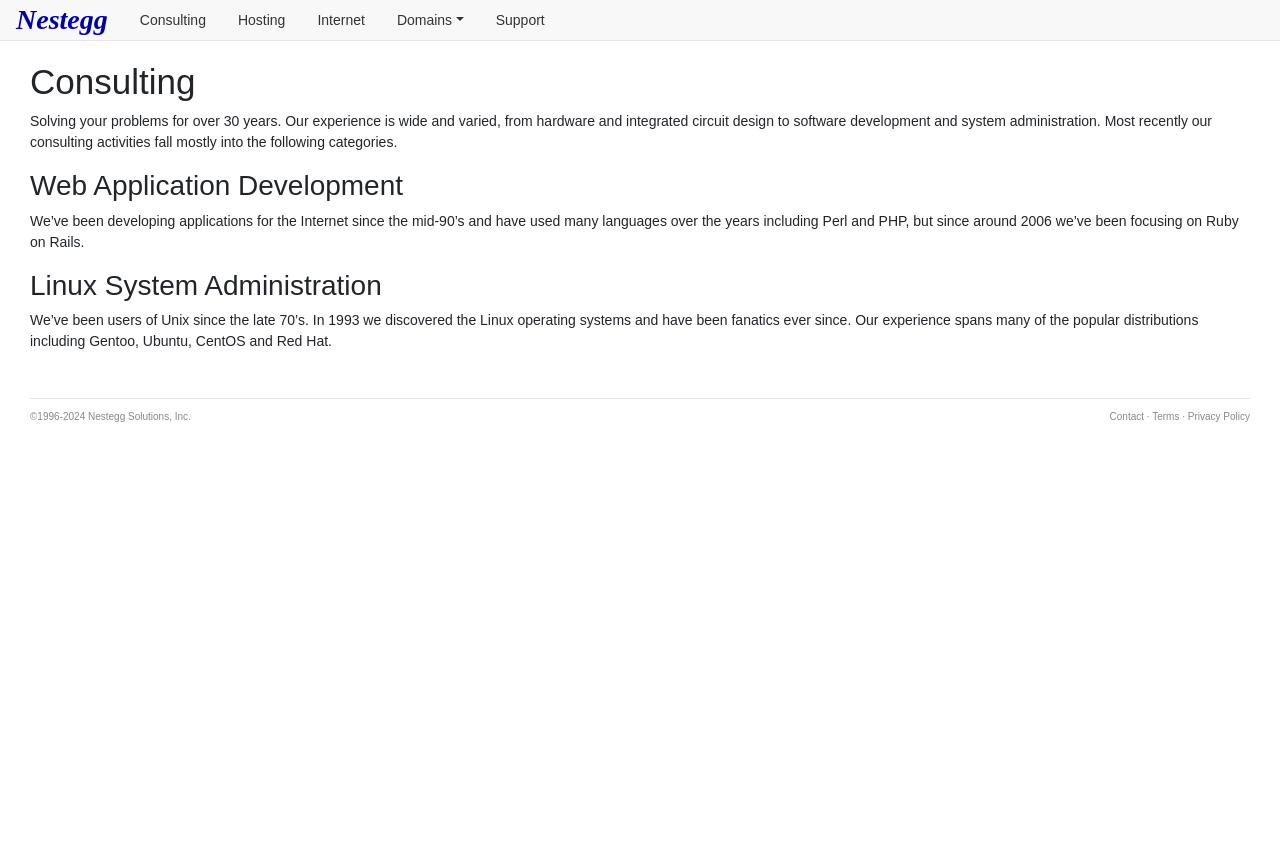How long has the company been solving problems?
Based on the screenshot, provide your answer in one word or phrase.

Over 30 years